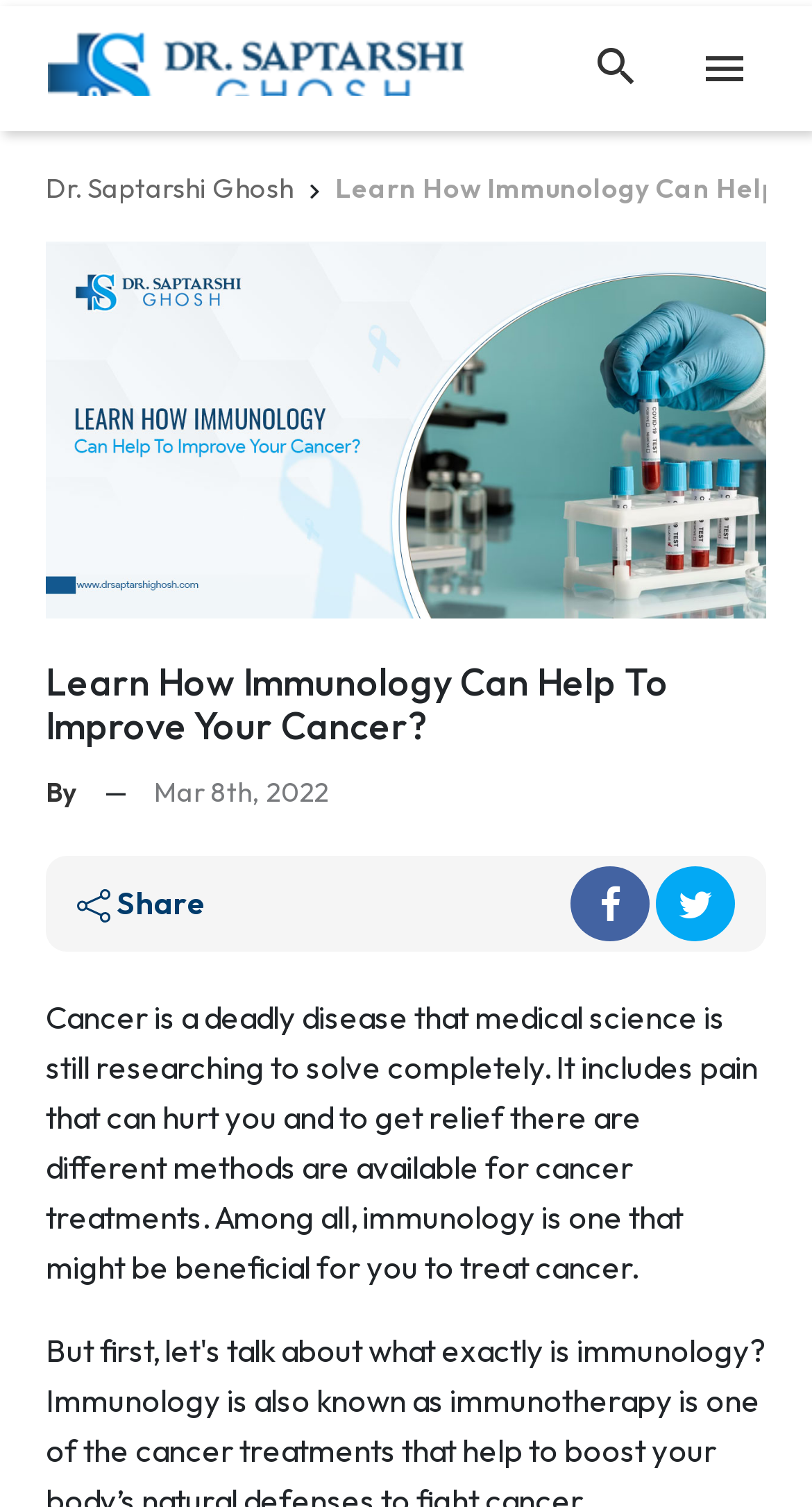Examine the screenshot and answer the question in as much detail as possible: What is the current condition of cancer treatment?

The current condition of cancer treatment is that medical science is still researching to solve it completely, as mentioned in the text 'Cancer is a deadly disease that medical science is still researching to solve completely'.